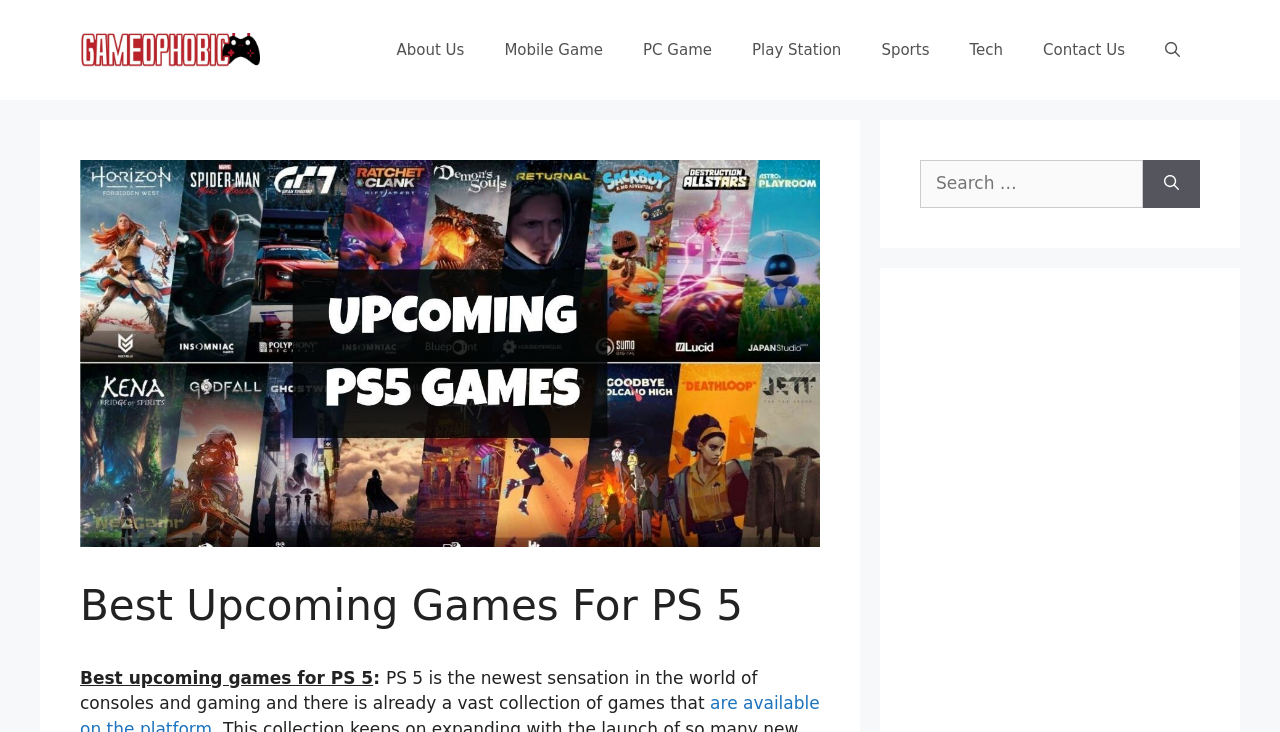What types of games are covered on this website?
Based on the image, give a one-word or short phrase answer.

Mobile, PC, Play Station, Sports, Tech